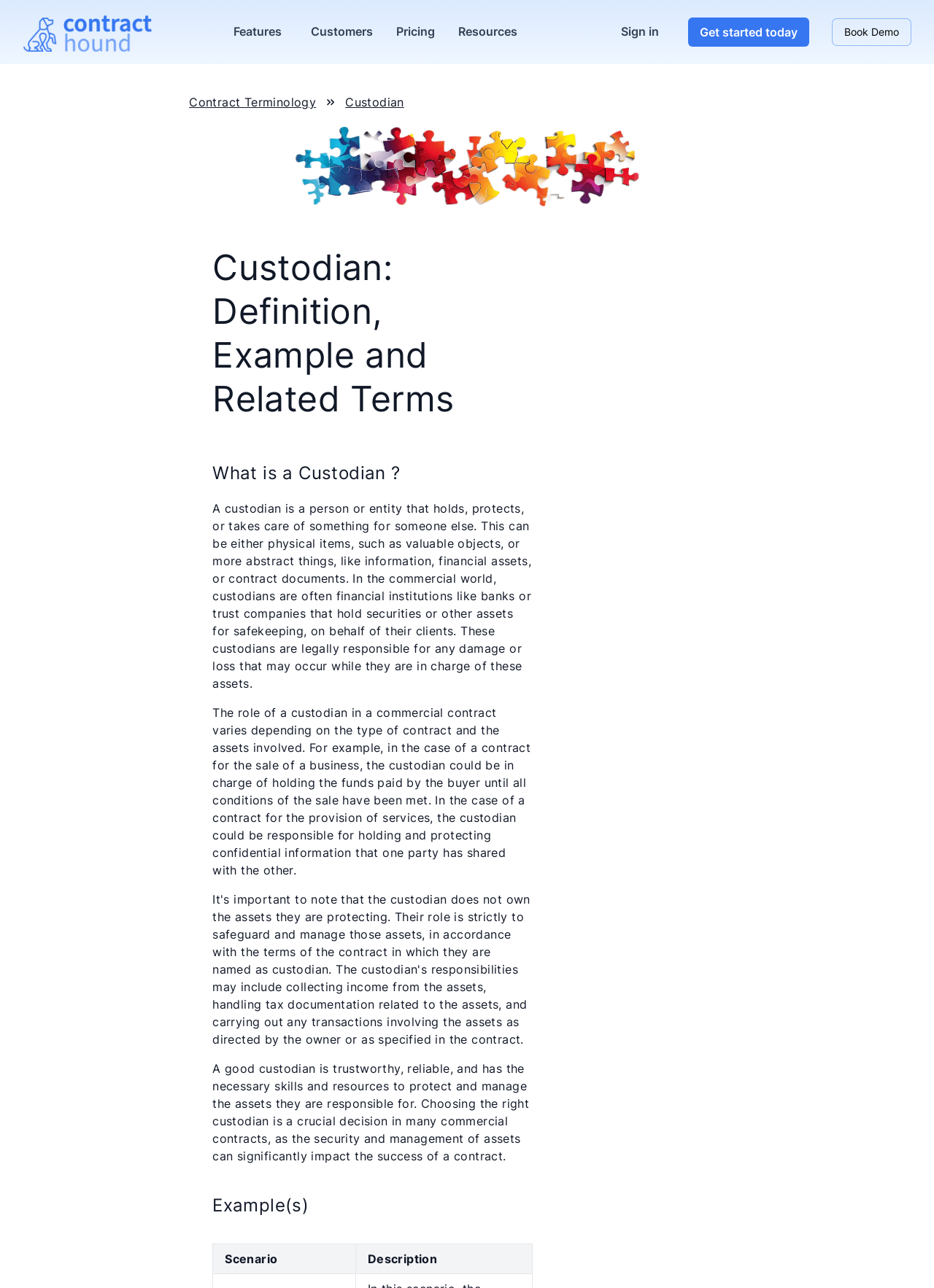Please identify the coordinates of the bounding box that should be clicked to fulfill this instruction: "Click the 'Join Us' link".

None